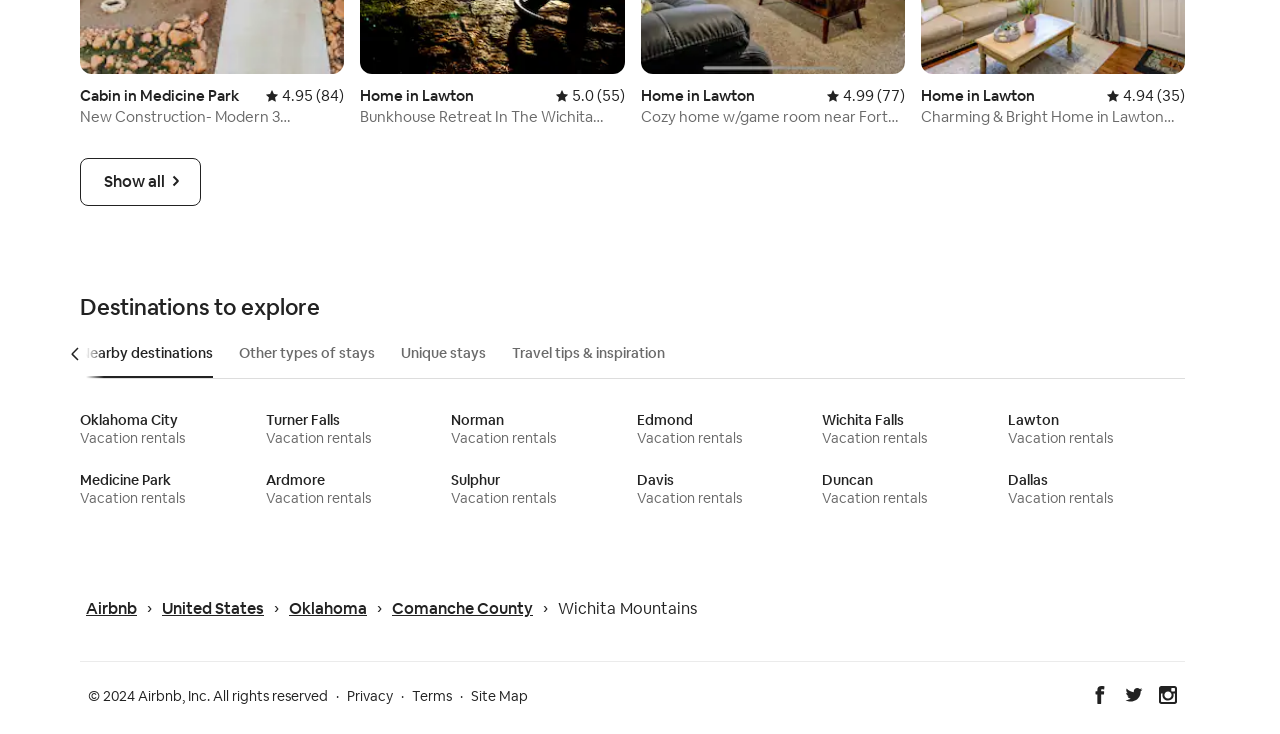Identify the bounding box coordinates for the region to click in order to carry out this instruction: "Click on 'Oklahoma City Vacation rentals'". Provide the coordinates using four float numbers between 0 and 1, formatted as [left, top, right, bottom].

[0.062, 0.56, 0.201, 0.609]